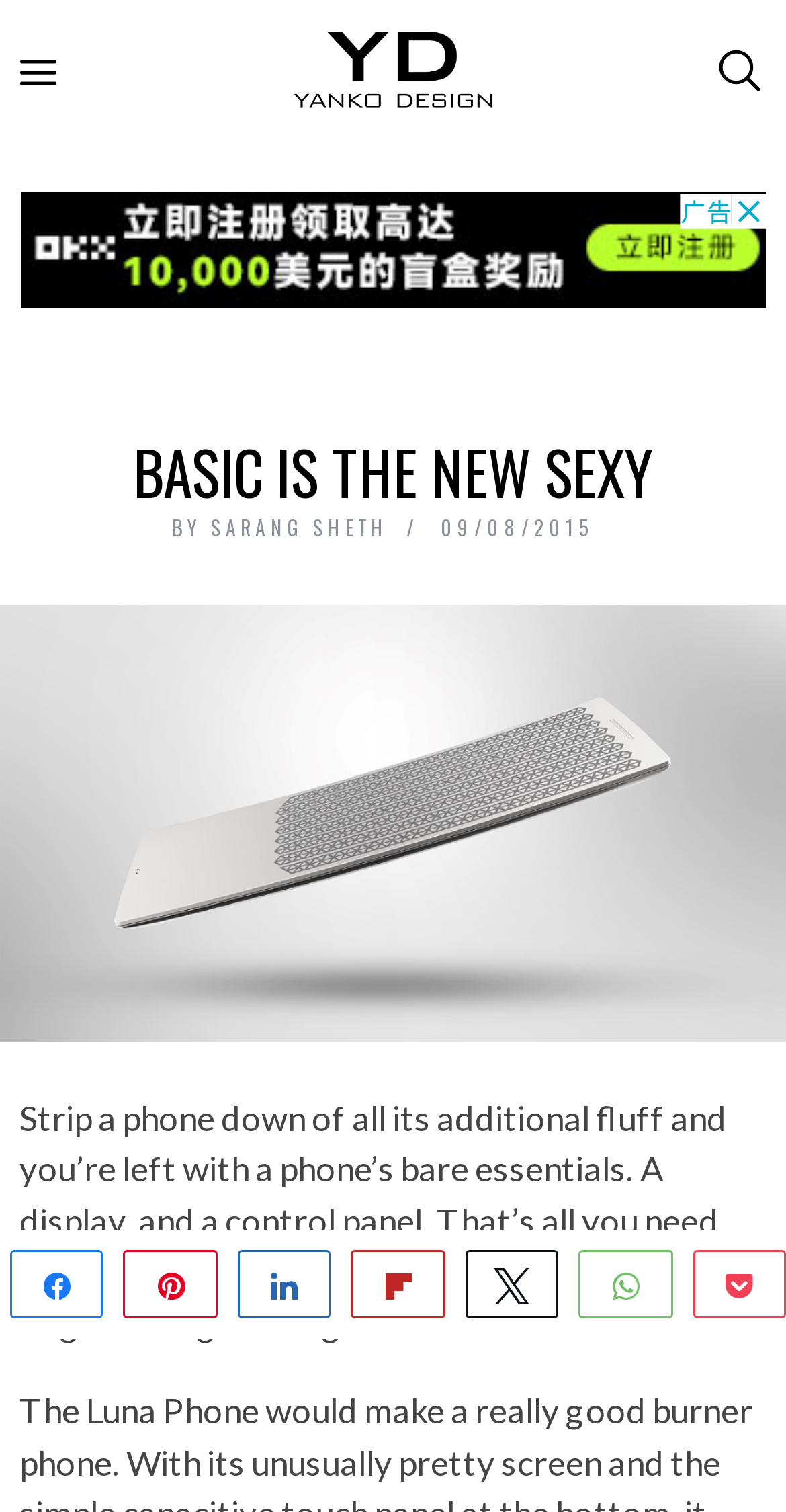Locate the bounding box coordinates of the clickable area to execute the instruction: "Search for something". Provide the coordinates as four float numbers between 0 and 1, represented as [left, top, right, bottom].

[0.613, 0.011, 0.947, 0.077]